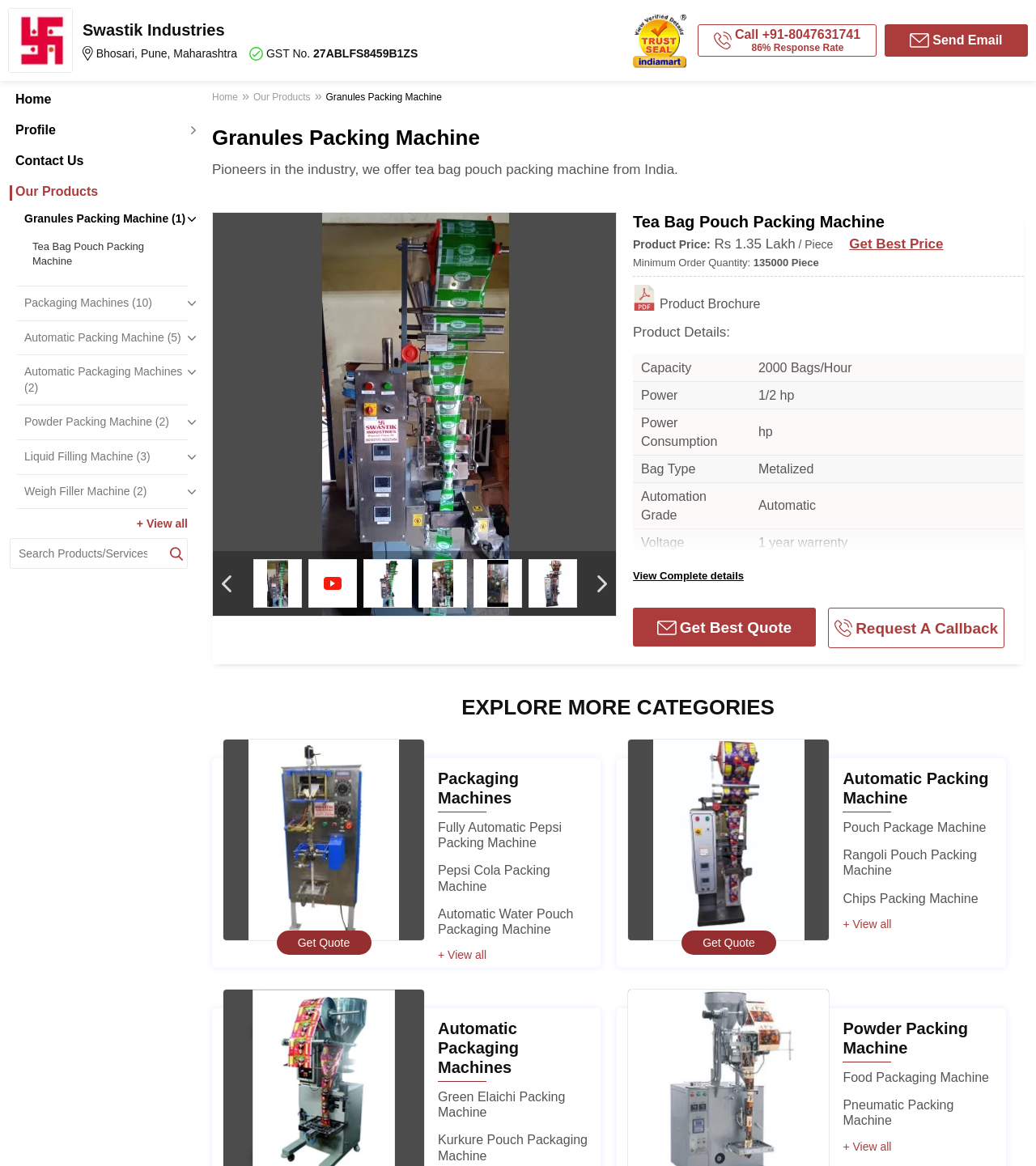Identify the bounding box coordinates of the clickable region necessary to fulfill the following instruction: "Submit or review article". The bounding box coordinates should be four float numbers between 0 and 1, i.e., [left, top, right, bottom].

None